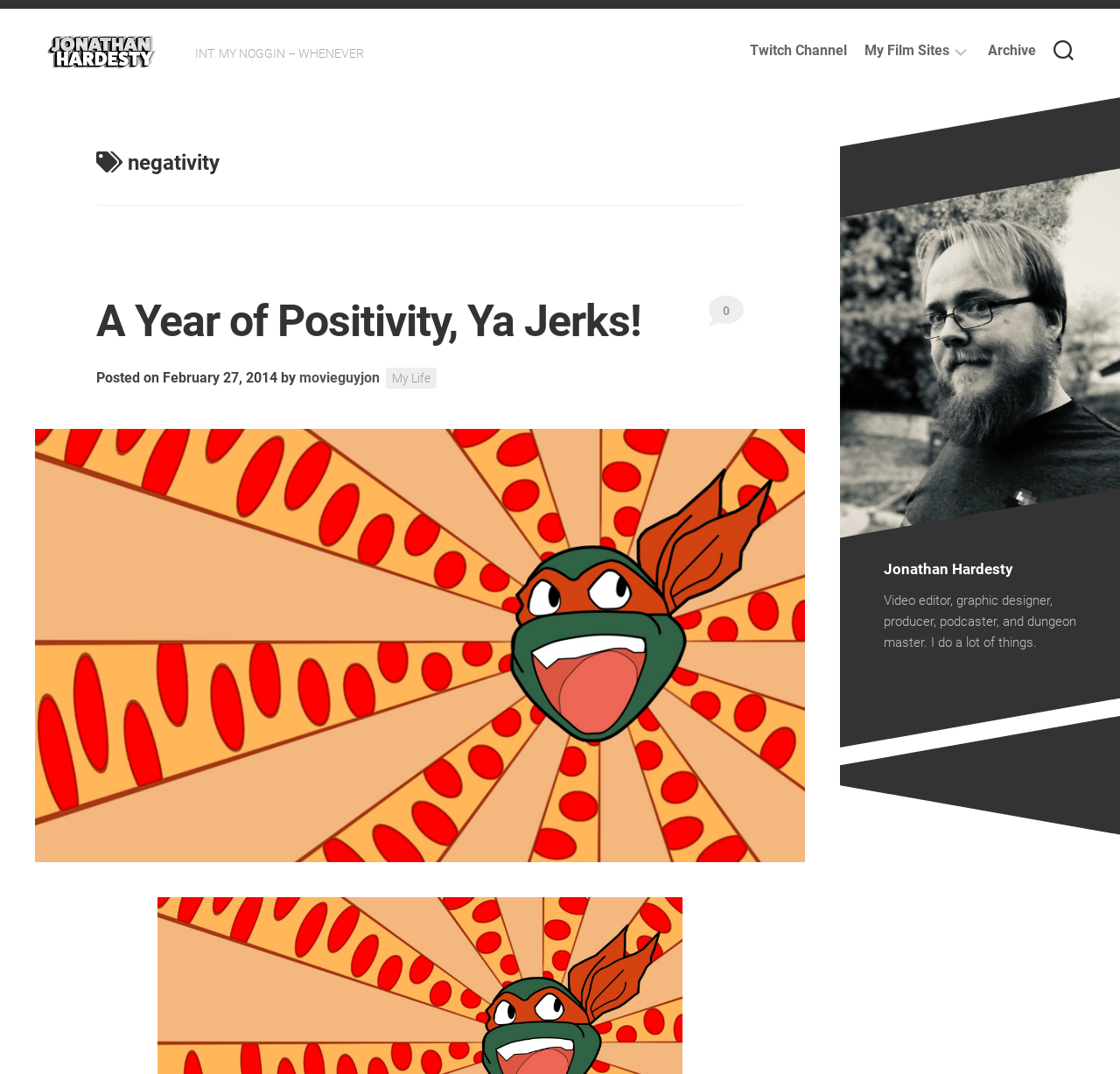What is the name of the author of the blog post?
Carefully analyze the image and provide a detailed answer to the question.

I found the answer by looking at the blog post section, where it says 'Posted on February 27, 2014 by movieguyjon'. This indicates that movieguyjon is the author of the blog post.